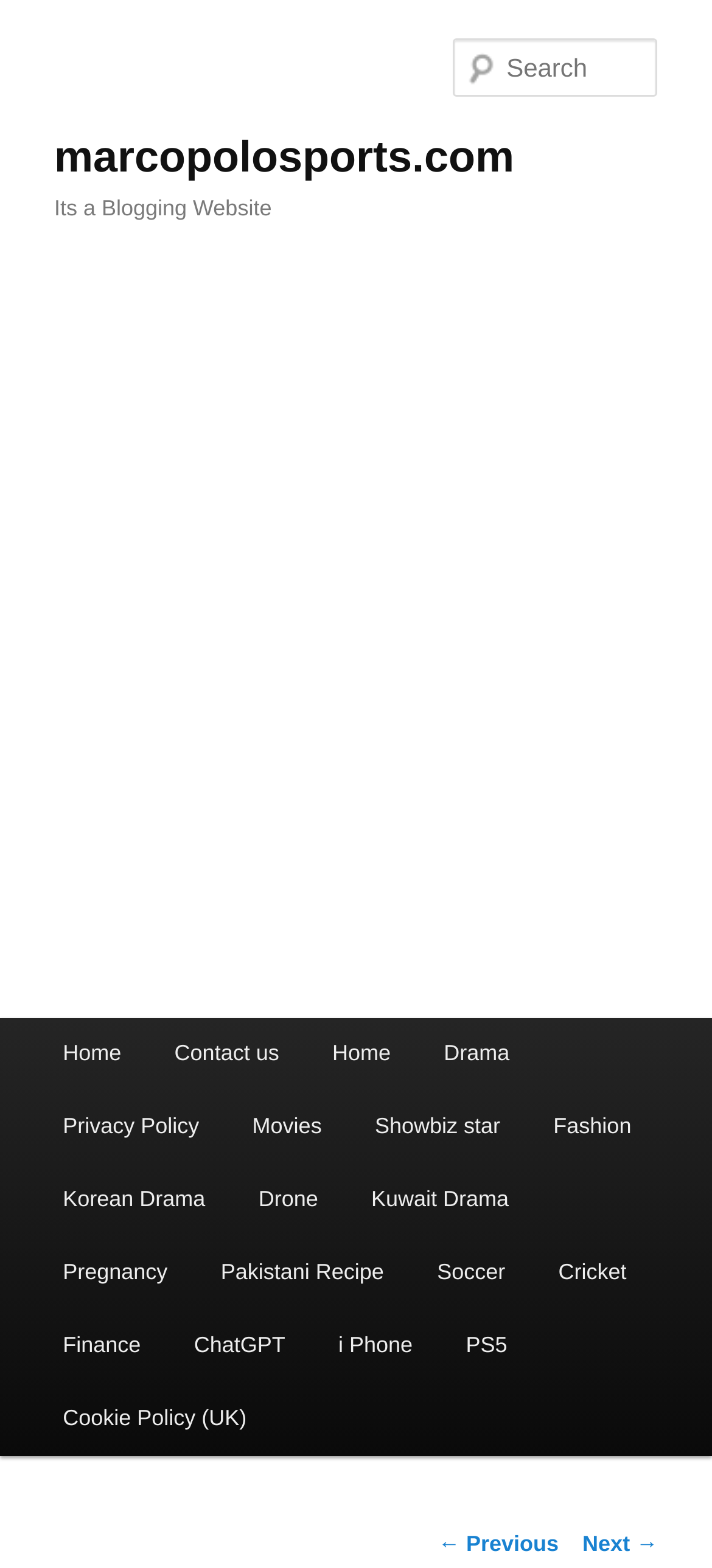Respond to the following question using a concise word or phrase: 
What is the text of the link above 'Home'?

Skip to primary content